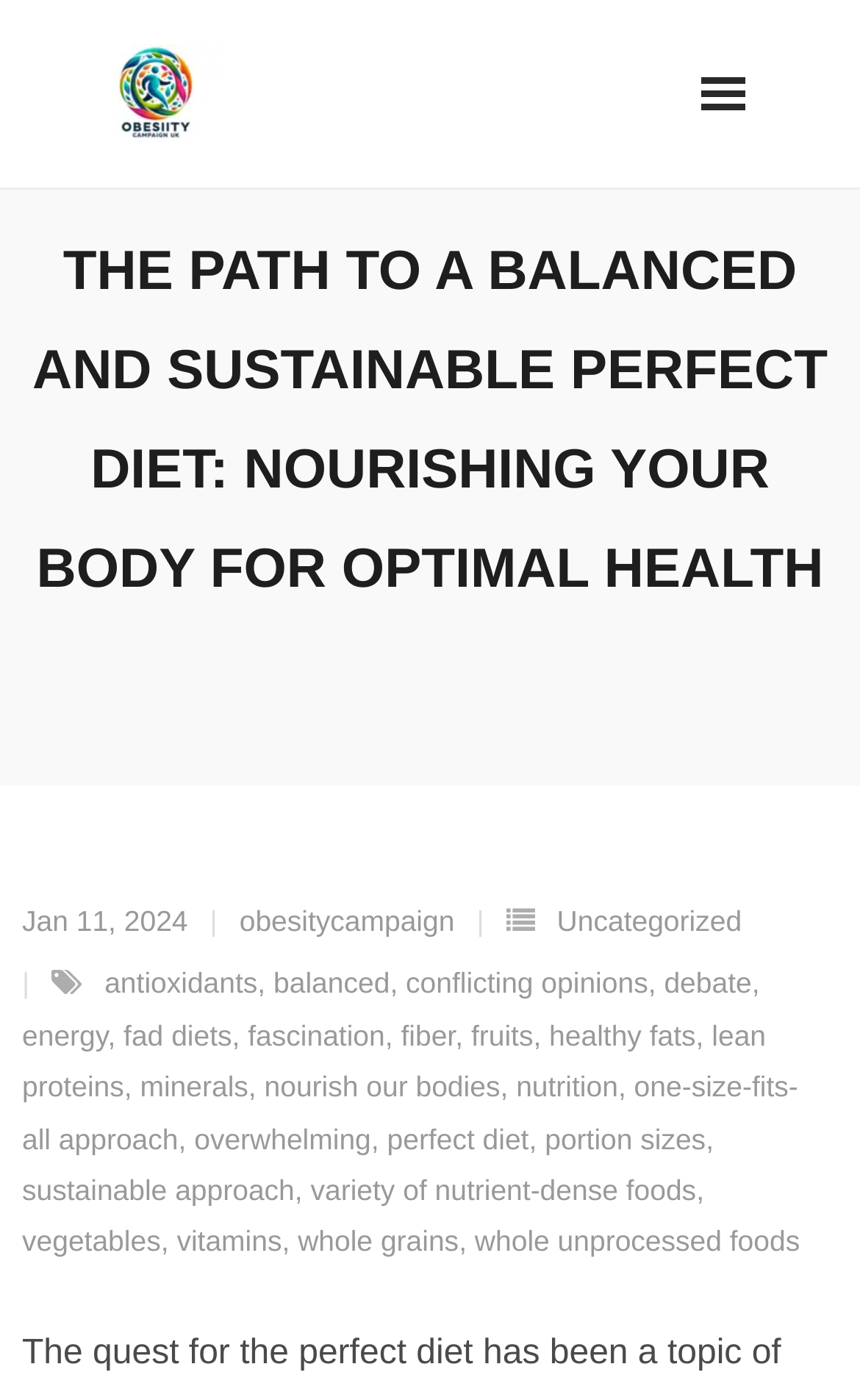What is the tone of the webpage?
Your answer should be a single word or phrase derived from the screenshot.

Informative